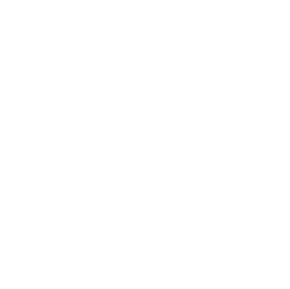Based on the image, please respond to the question with as much detail as possible:
What type of ingredients are used in AROGYAM AYURVEDM Thyro Wel?

The product AROGYAM AYURVEDM Thyro Wel, being an Ayurvedic formulation, uses natural ingredients, which are derived from plants, herbs, and other natural sources, to promote overall wellness and health, rather than relying on synthetic or artificial substances.